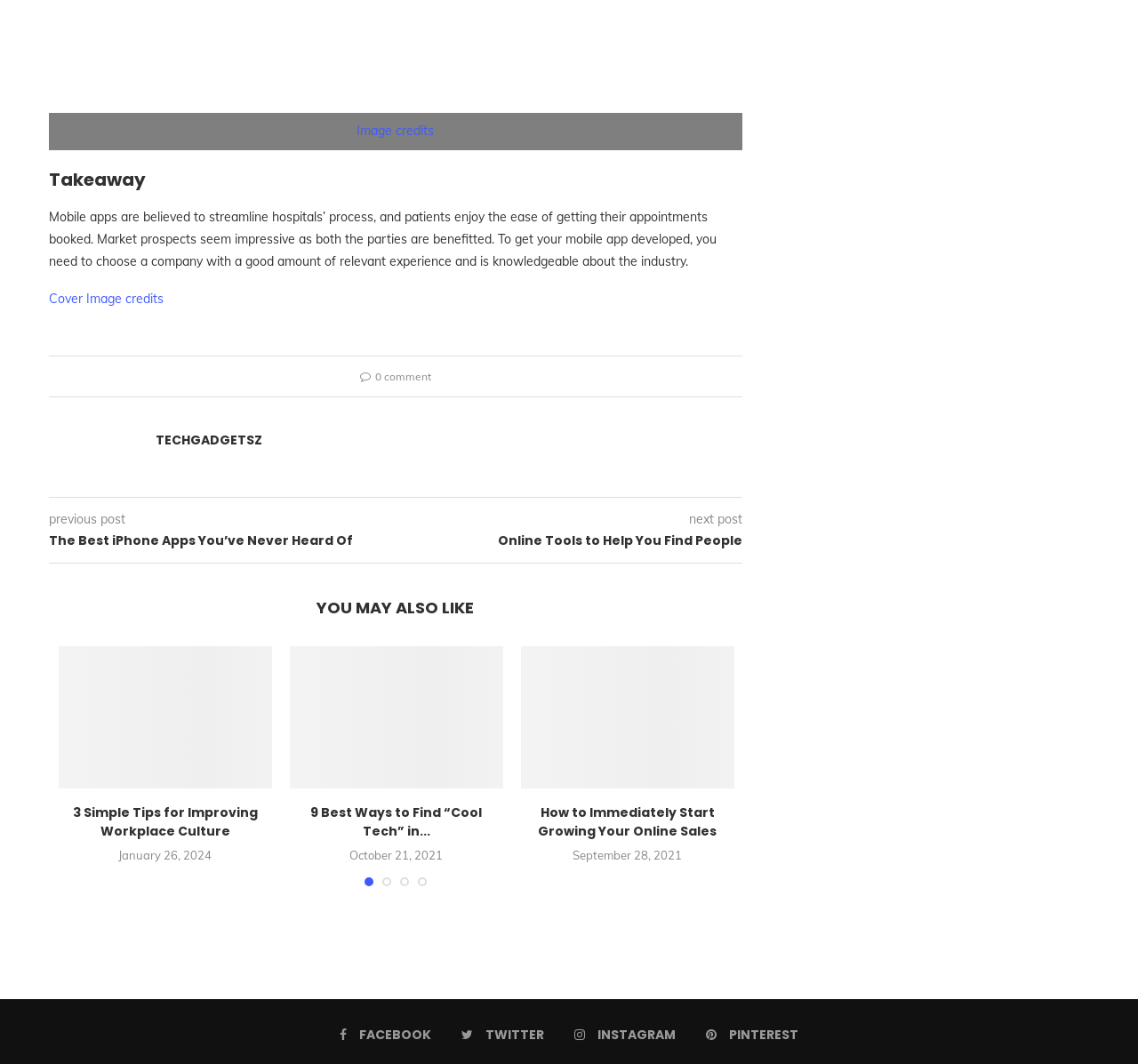Using a single word or phrase, answer the following question: 
How many social media links are there at the bottom of the webpage?

4